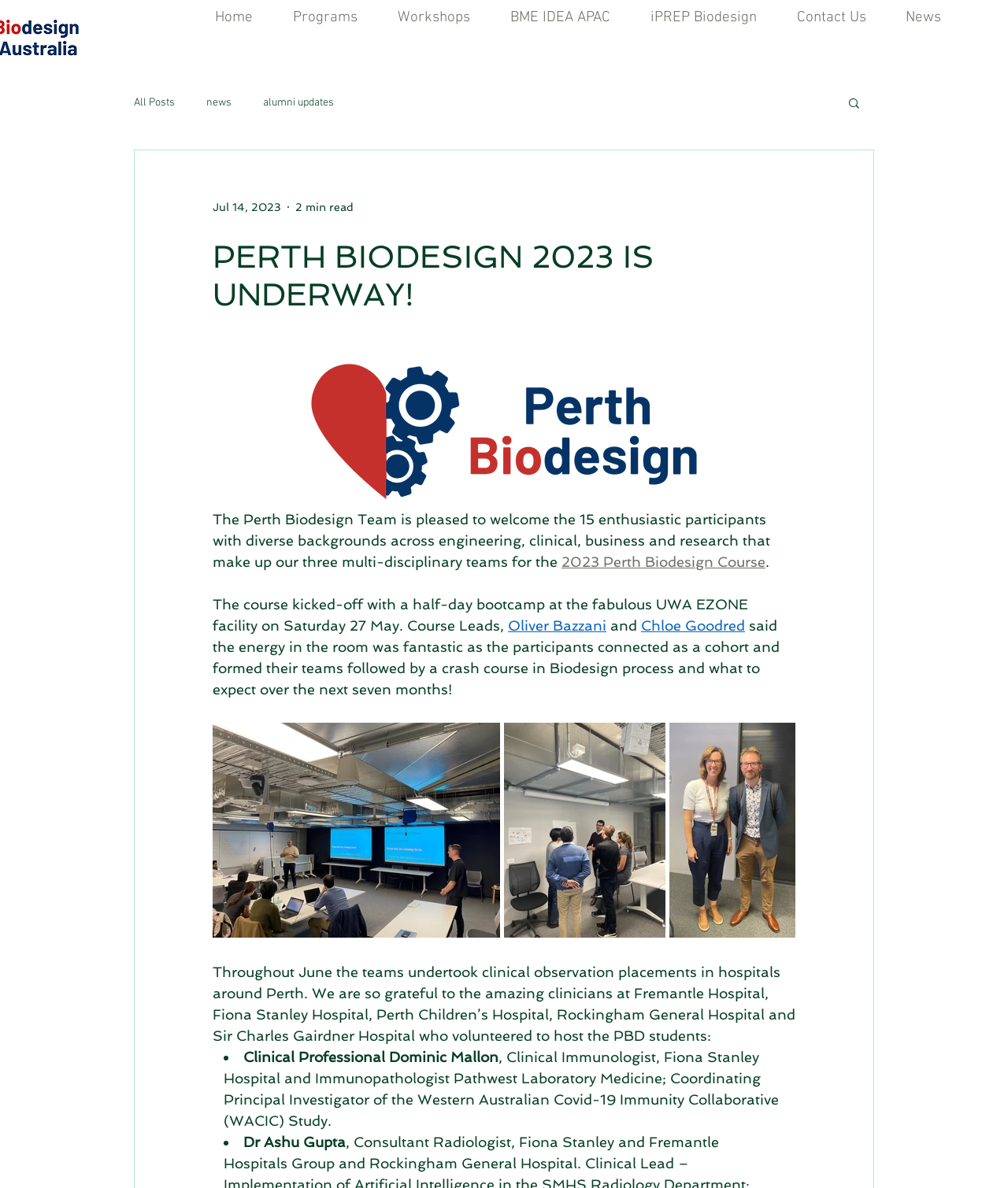What is the date of the bootcamp mentioned in the article?
Using the information presented in the image, please offer a detailed response to the question.

The answer can be found in the text 'The course kicked-off with a half-day bootcamp at the fabulous UWA EZONE facility on Saturday 27 May.' in the main content of the webpage.